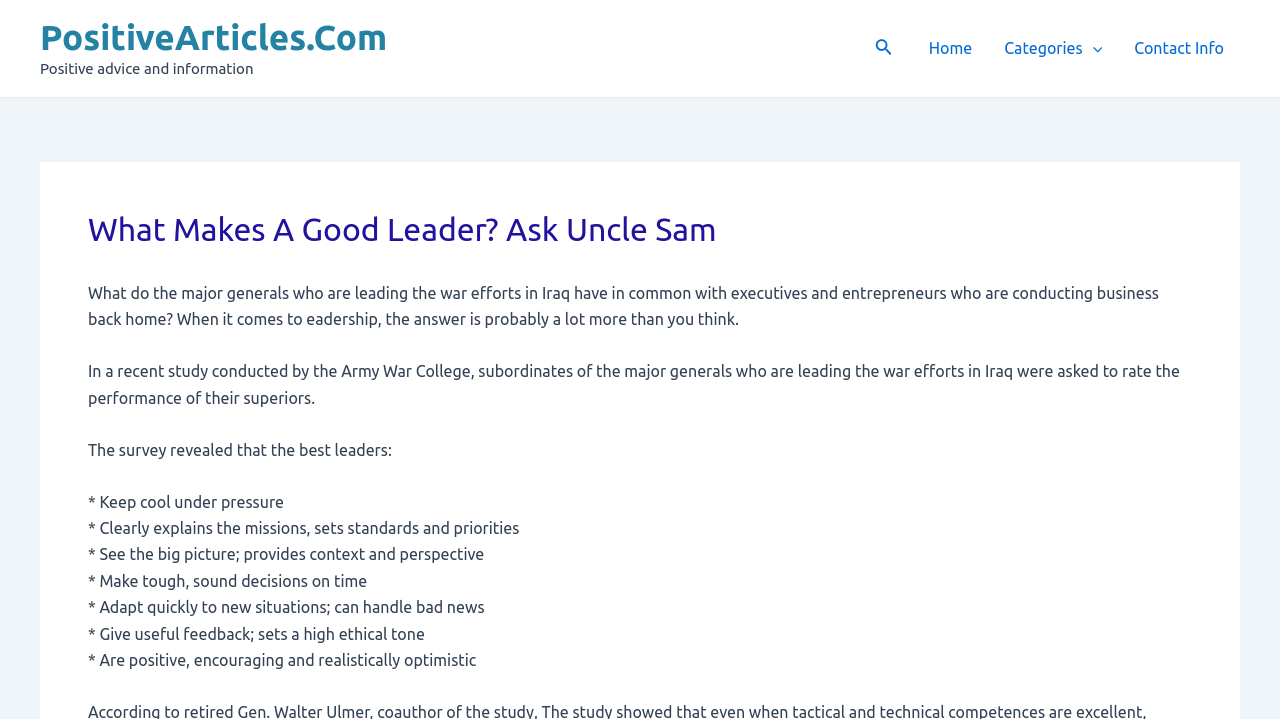Analyze the image and answer the question with as much detail as possible: 
What is the website's main topic?

The webpage's main topic is leadership, as indicated by the header 'What Makes A Good Leader? Ask Uncle Sam' and the subsequent text discussing the qualities of good leaders.